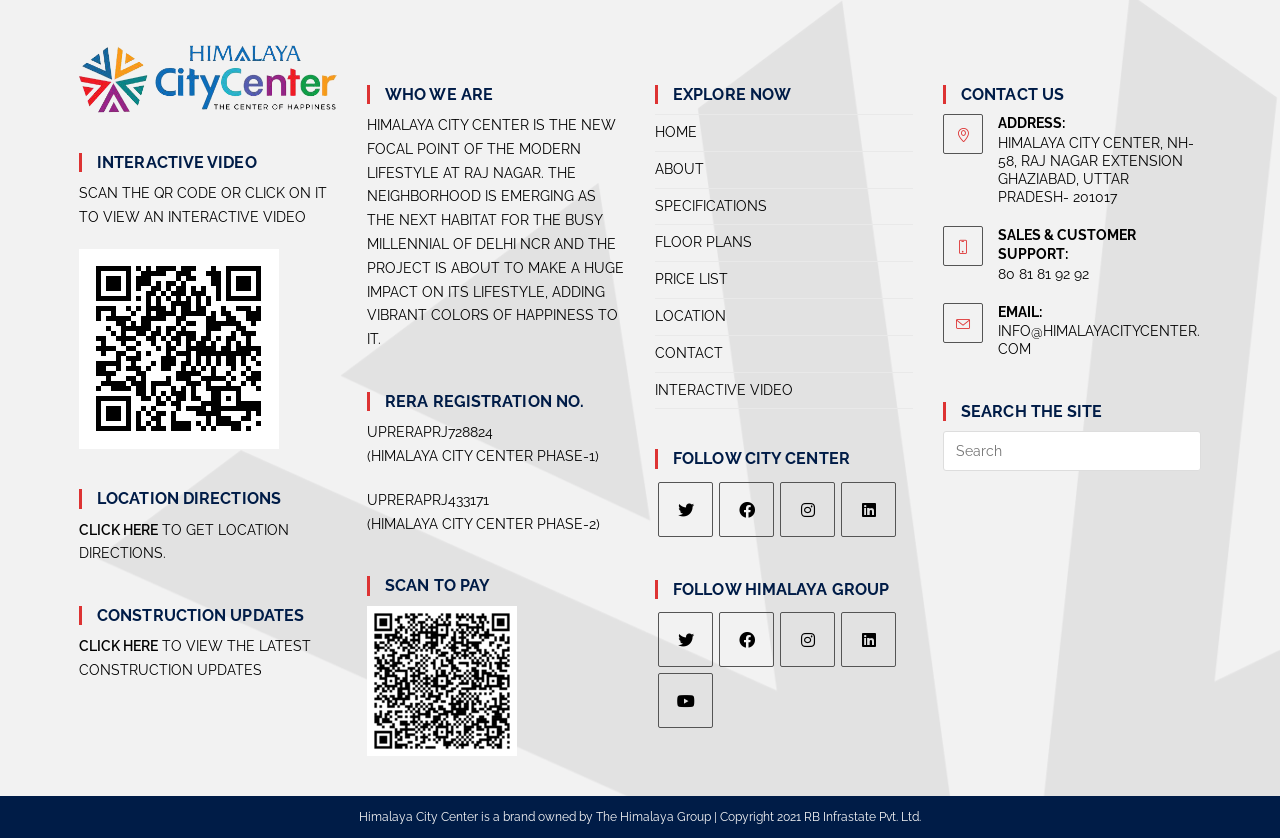Please determine the bounding box coordinates of the element's region to click in order to carry out the following instruction: "Explore the Top10 Richest People in the World". The coordinates should be four float numbers between 0 and 1, i.e., [left, top, right, bottom].

None